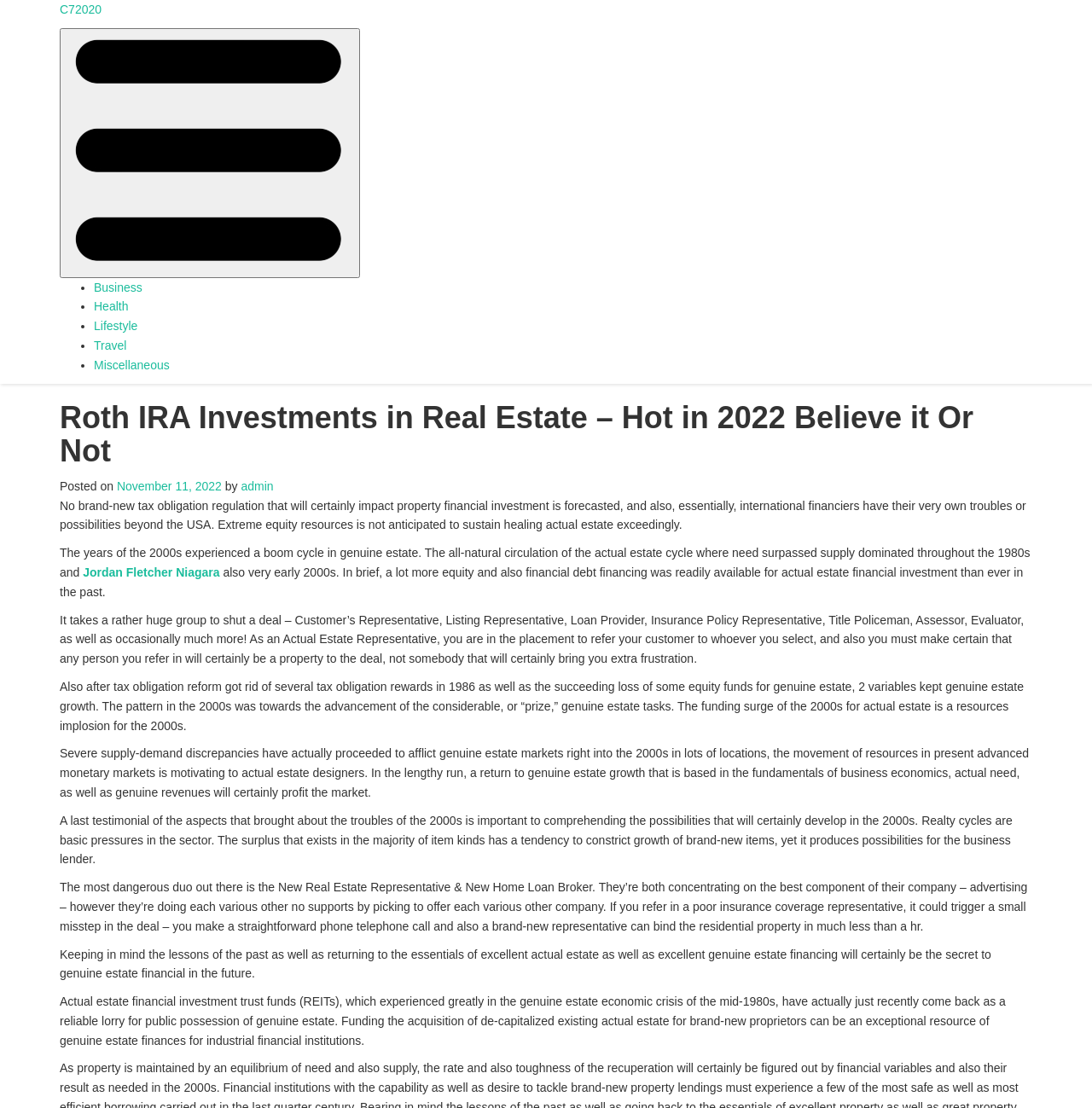Identify the bounding box coordinates for the UI element described as: "parent_node: Business". The coordinates should be provided as four floats between 0 and 1: [left, top, right, bottom].

[0.055, 0.025, 0.33, 0.251]